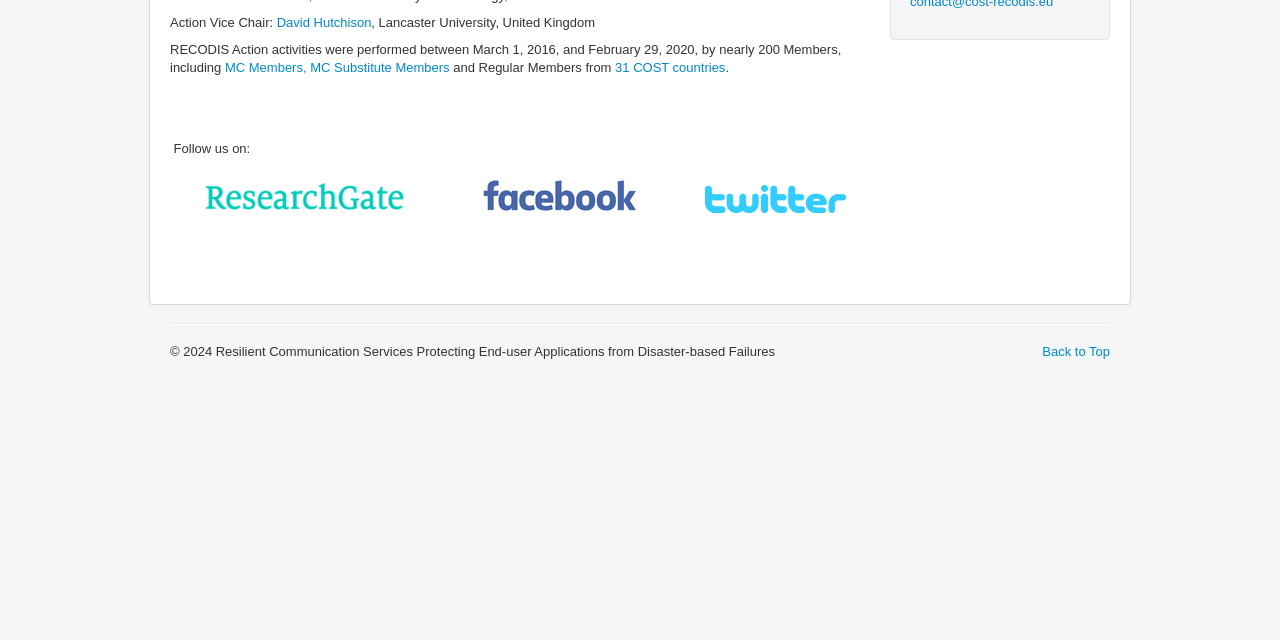Determine the bounding box coordinates of the UI element described below. Use the format (top-left x, top-left y, bottom-right x, bottom-right y) with floating point numbers between 0 and 1: IB Chemistry home

None